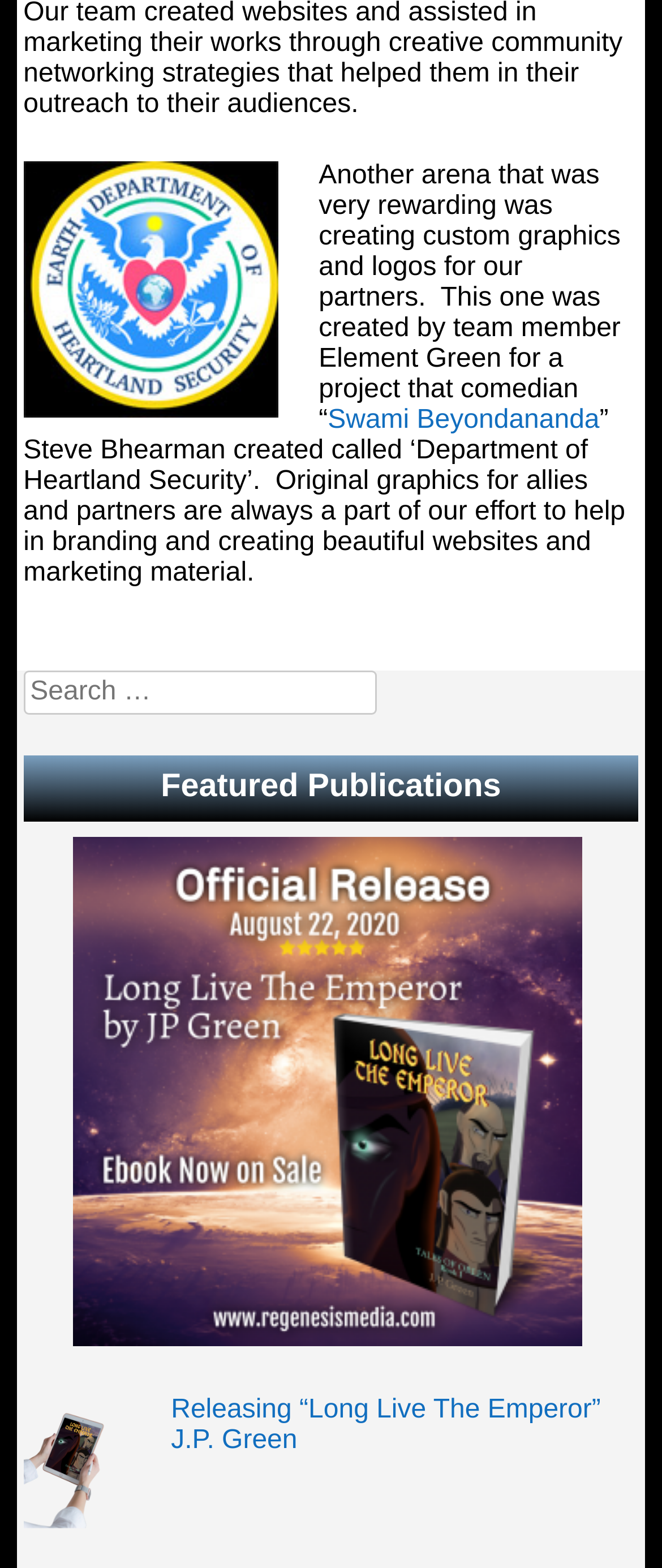Please look at the image and answer the question with a detailed explanation: Who is the author of the publication 'Long Live The Emperor'?

The answer can be found in the link element with OCR text 'Releasing “Long Live The Emperor” J.P. Green' which mentions the author's name as J.P. Green.